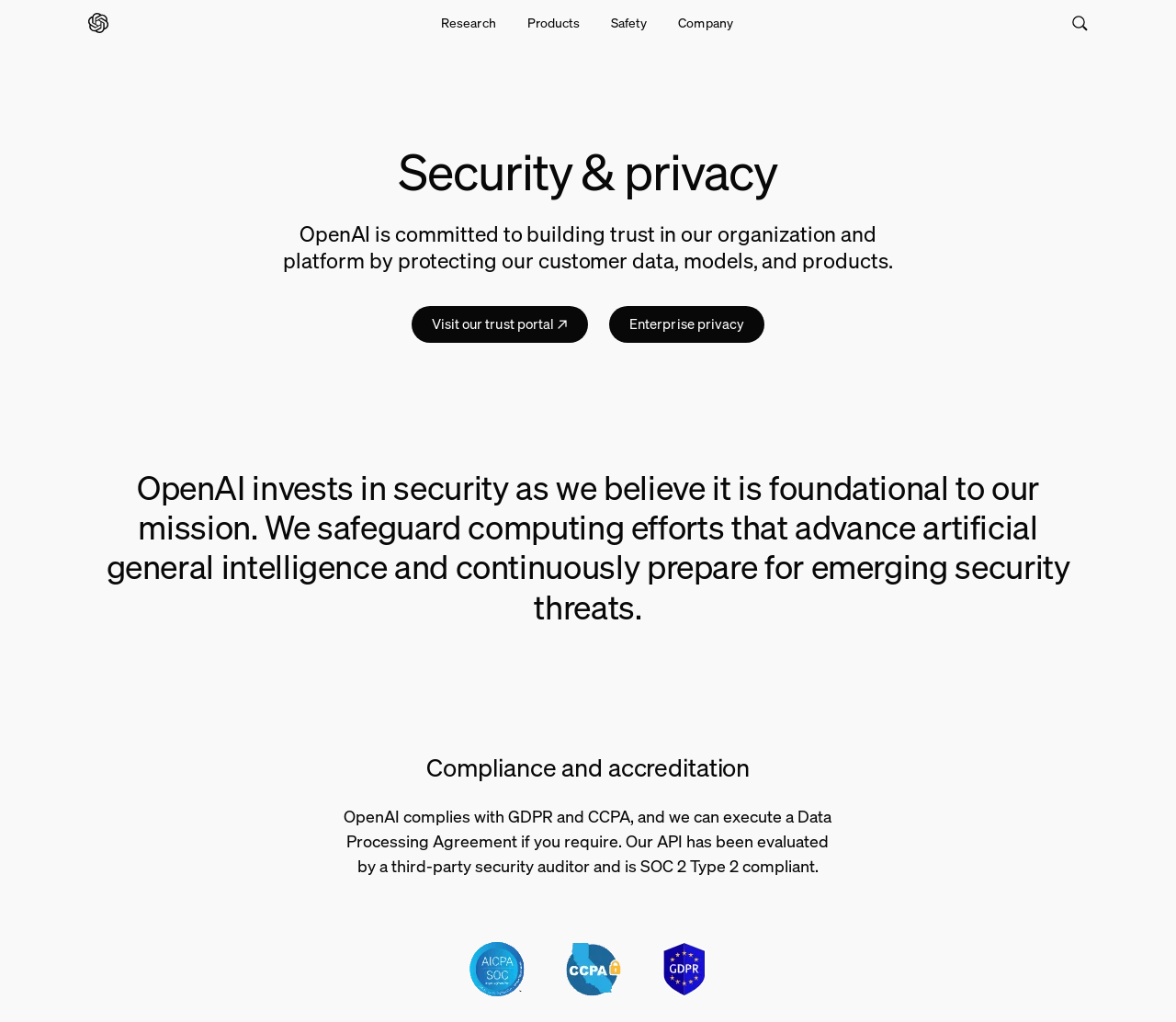Find the bounding box coordinates of the element you need to click on to perform this action: 'Visit the trust portal'. The coordinates should be represented by four float values between 0 and 1, in the format [left, top, right, bottom].

[0.35, 0.299, 0.5, 0.335]